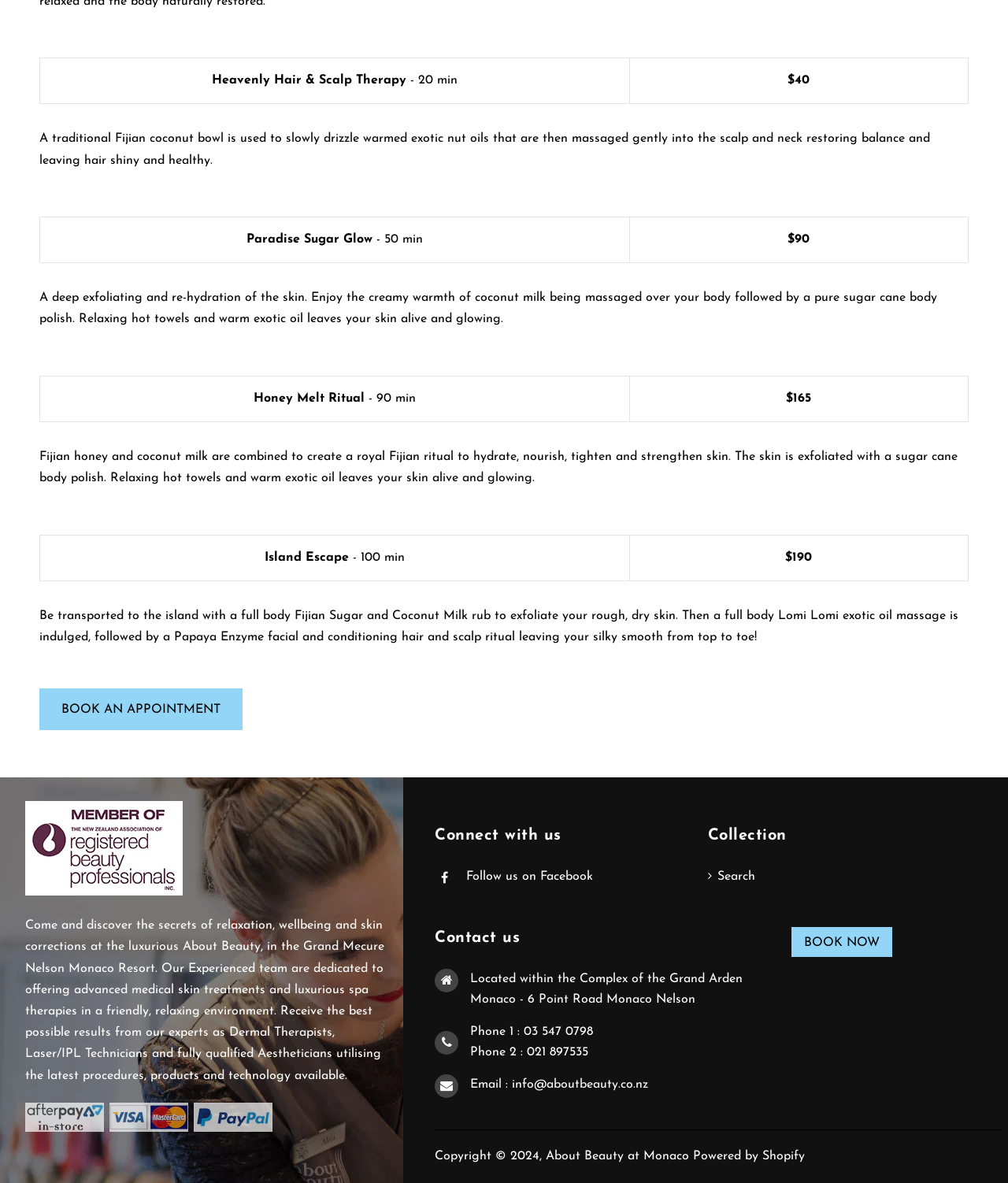Locate the bounding box of the UI element with the following description: "Follow us on Facebook".

[0.462, 0.736, 0.588, 0.746]